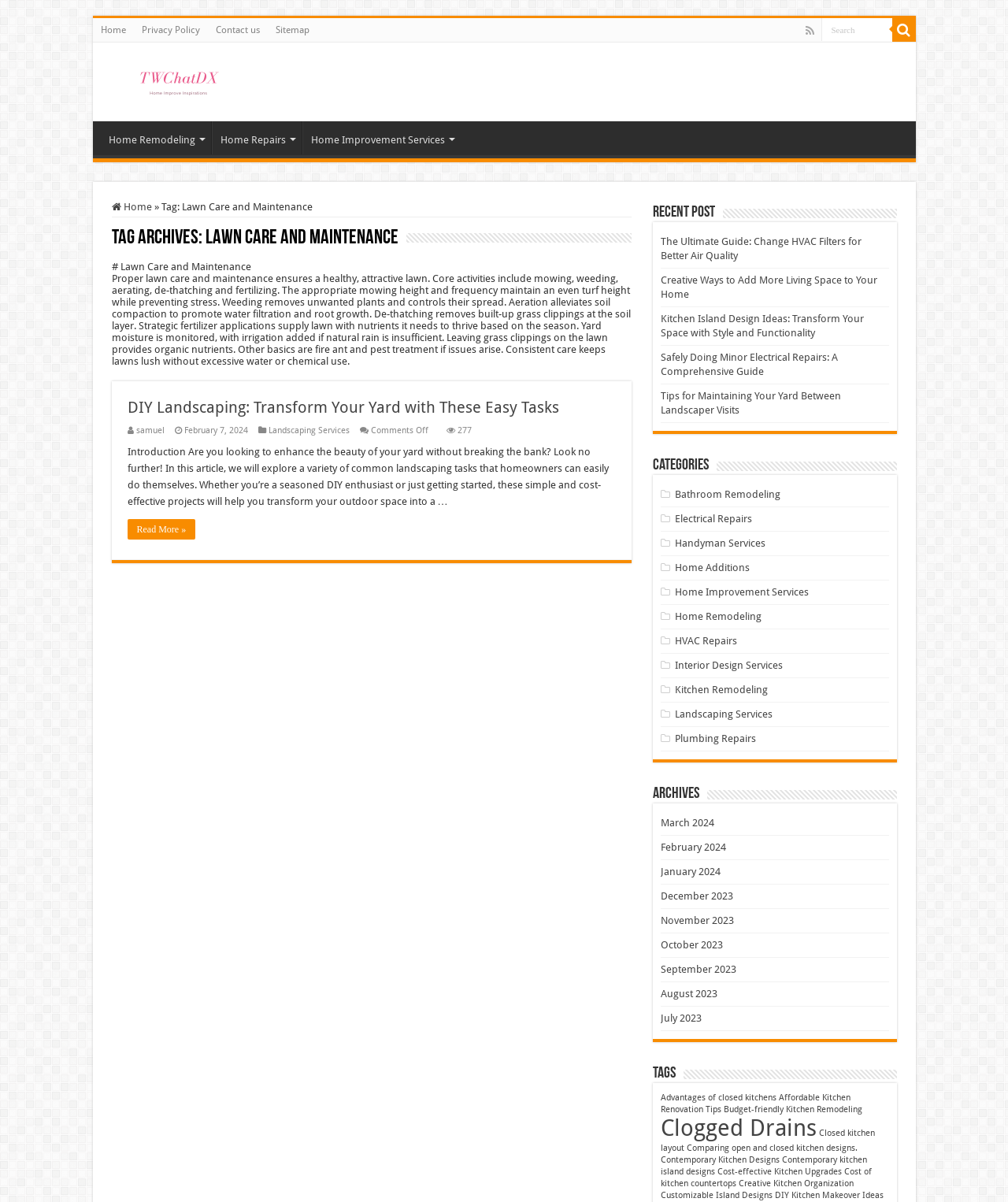Highlight the bounding box coordinates of the element you need to click to perform the following instruction: "Read the DIY Landscaping article."

[0.126, 0.33, 0.611, 0.347]